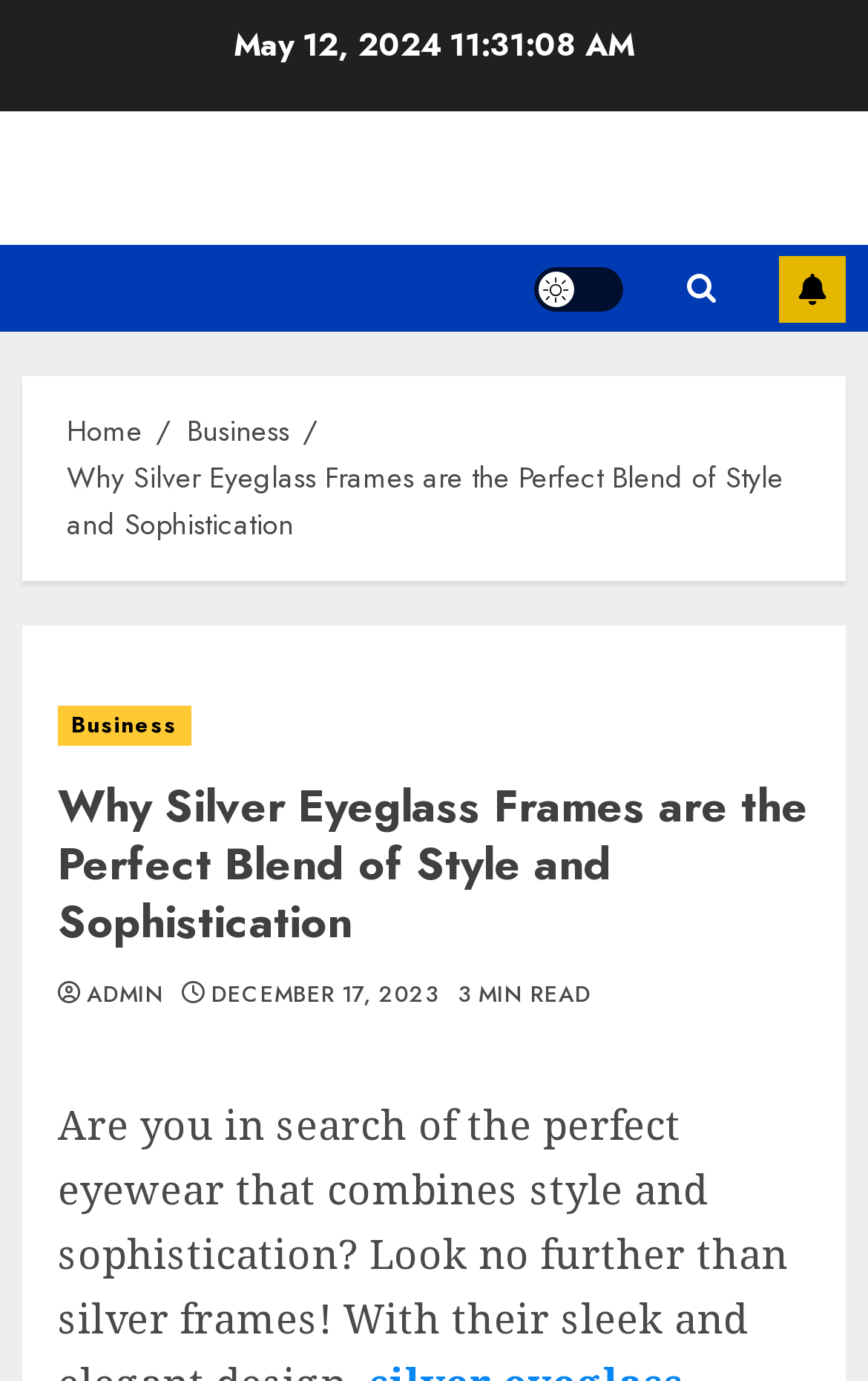Predict the bounding box coordinates of the area that should be clicked to accomplish the following instruction: "Read the article". The bounding box coordinates should consist of four float numbers between 0 and 1, i.e., [left, top, right, bottom].

[0.067, 0.565, 0.933, 0.691]